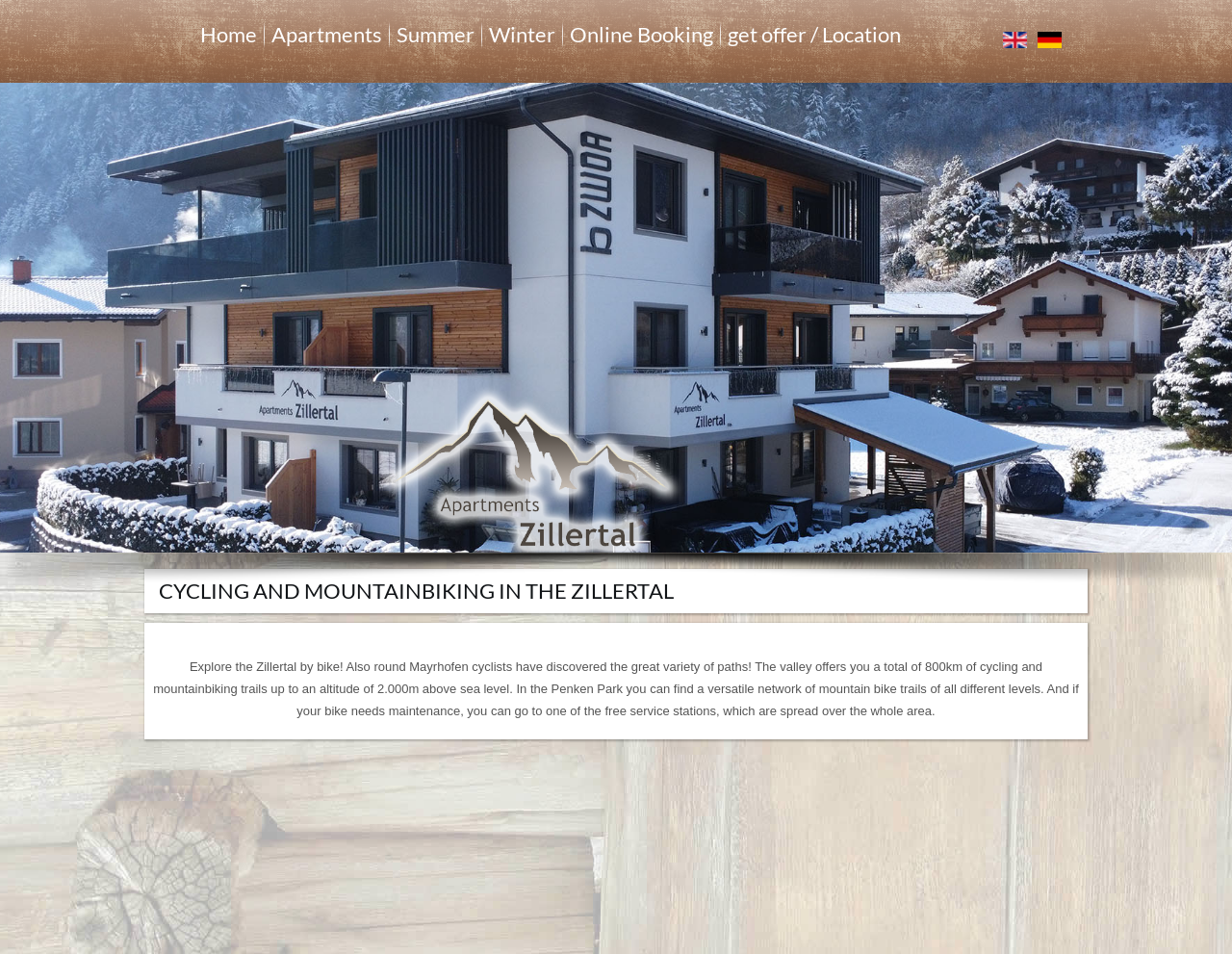Determine the bounding box coordinates of the region to click in order to accomplish the following instruction: "Switch to English language". Provide the coordinates as four float numbers between 0 and 1, specifically [left, top, right, bottom].

[0.814, 0.038, 0.836, 0.053]